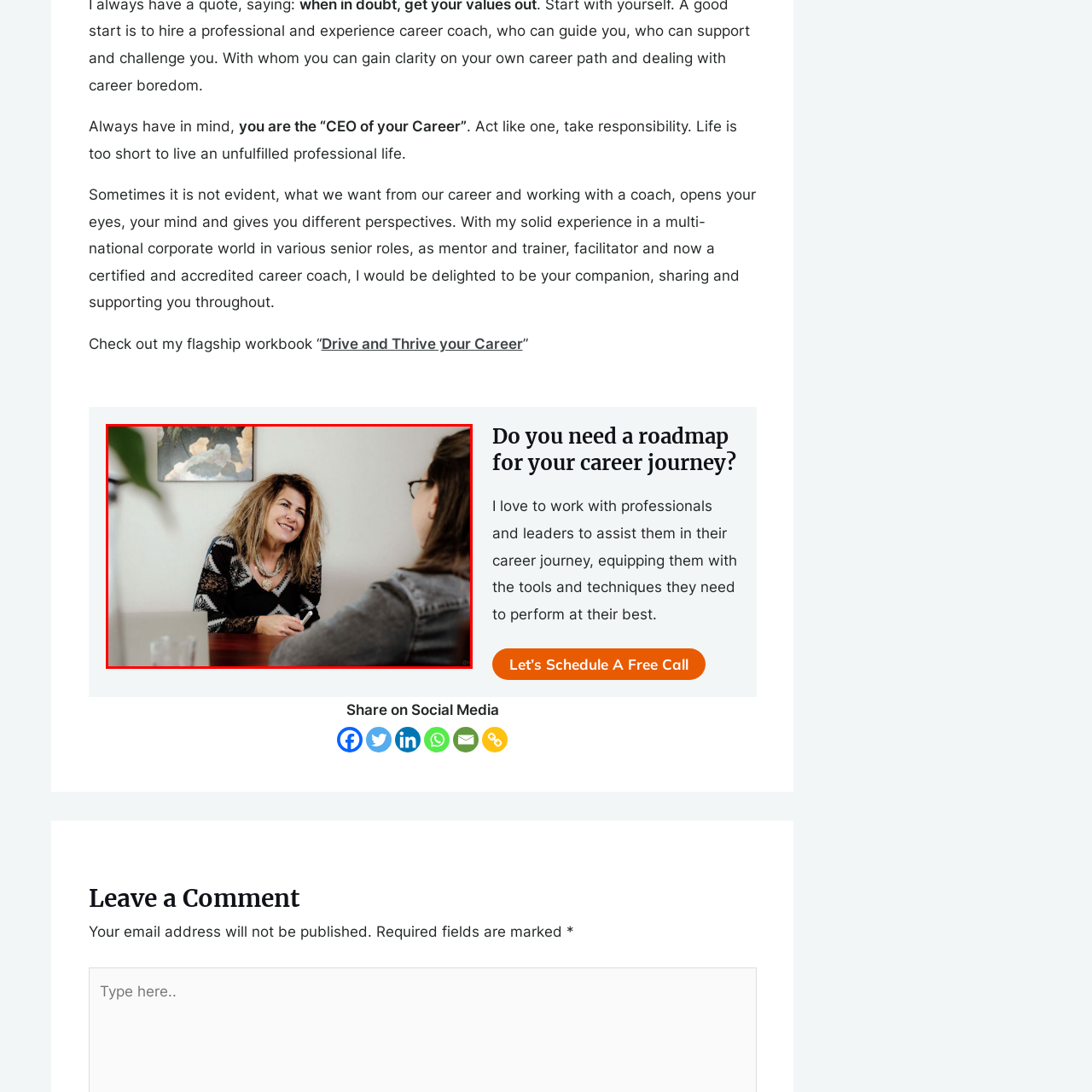What is the atmosphere of the setting?
Inspect the part of the image highlighted by the red bounding box and give a detailed answer to the question.

The atmosphere of the setting is one of openness and support, which underscores the importance of guidance in navigating personal and professional journeys.